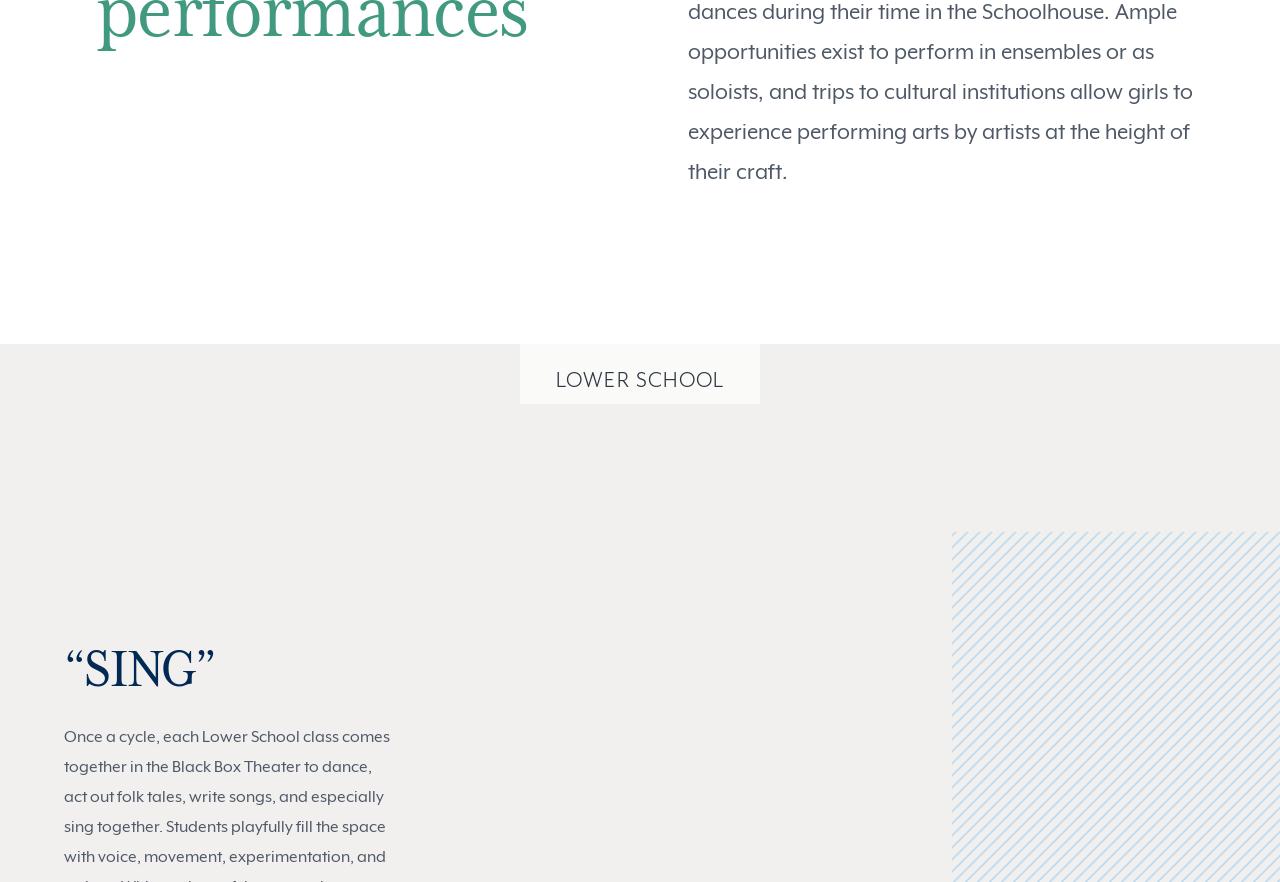Locate the bounding box coordinates of the element's region that should be clicked to carry out the following instruction: "Visit OPC Foundation website". The coordinates need to be four float numbers between 0 and 1, i.e., [left, top, right, bottom].

None